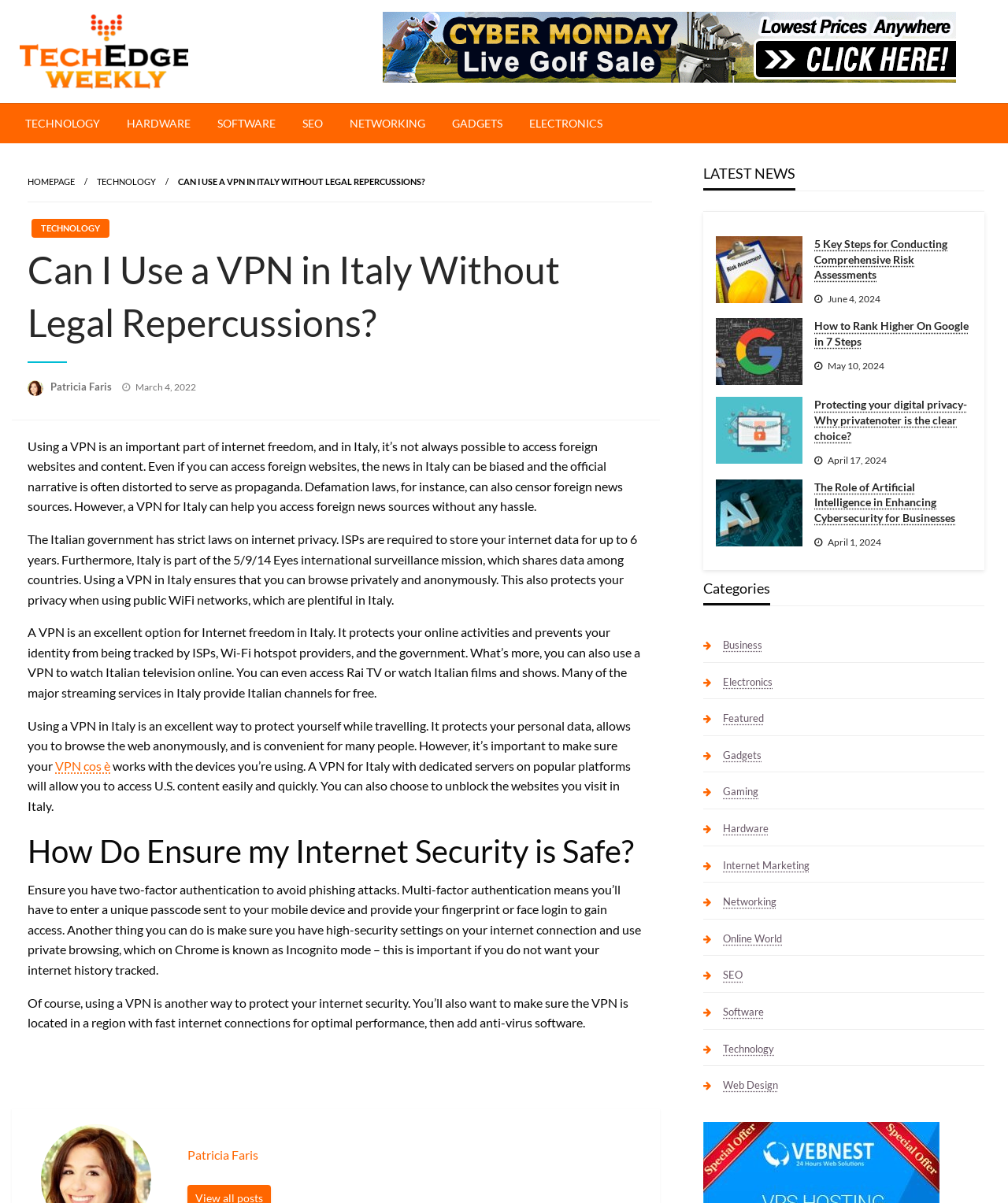What is the topic of the article?
Look at the image and answer the question using a single word or phrase.

Using a VPN in Italy